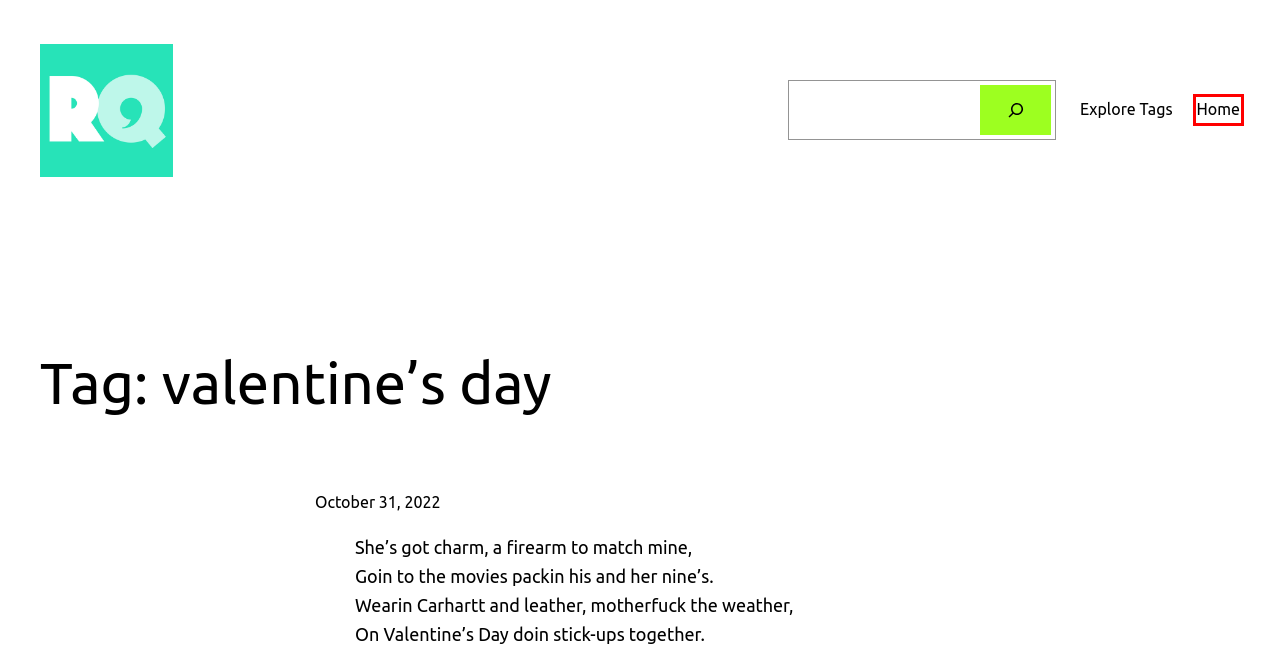Examine the screenshot of a webpage with a red bounding box around a specific UI element. Identify which webpage description best matches the new webpage that appears after clicking the element in the red bounding box. Here are the candidates:
A. apache ain't shit Archives - Rap Quote
B. - Rap Quote
C. 1994 Archives - Rap Quote
D. method man Archives - Rap Quote
E. Rap Quote - Classic rap lyrics about life, love, money and more.
F. flavor unit Archives - Rap Quote
G. Explore Tags - Rap Quote
H. philosophy Archives - Rap Quote

E